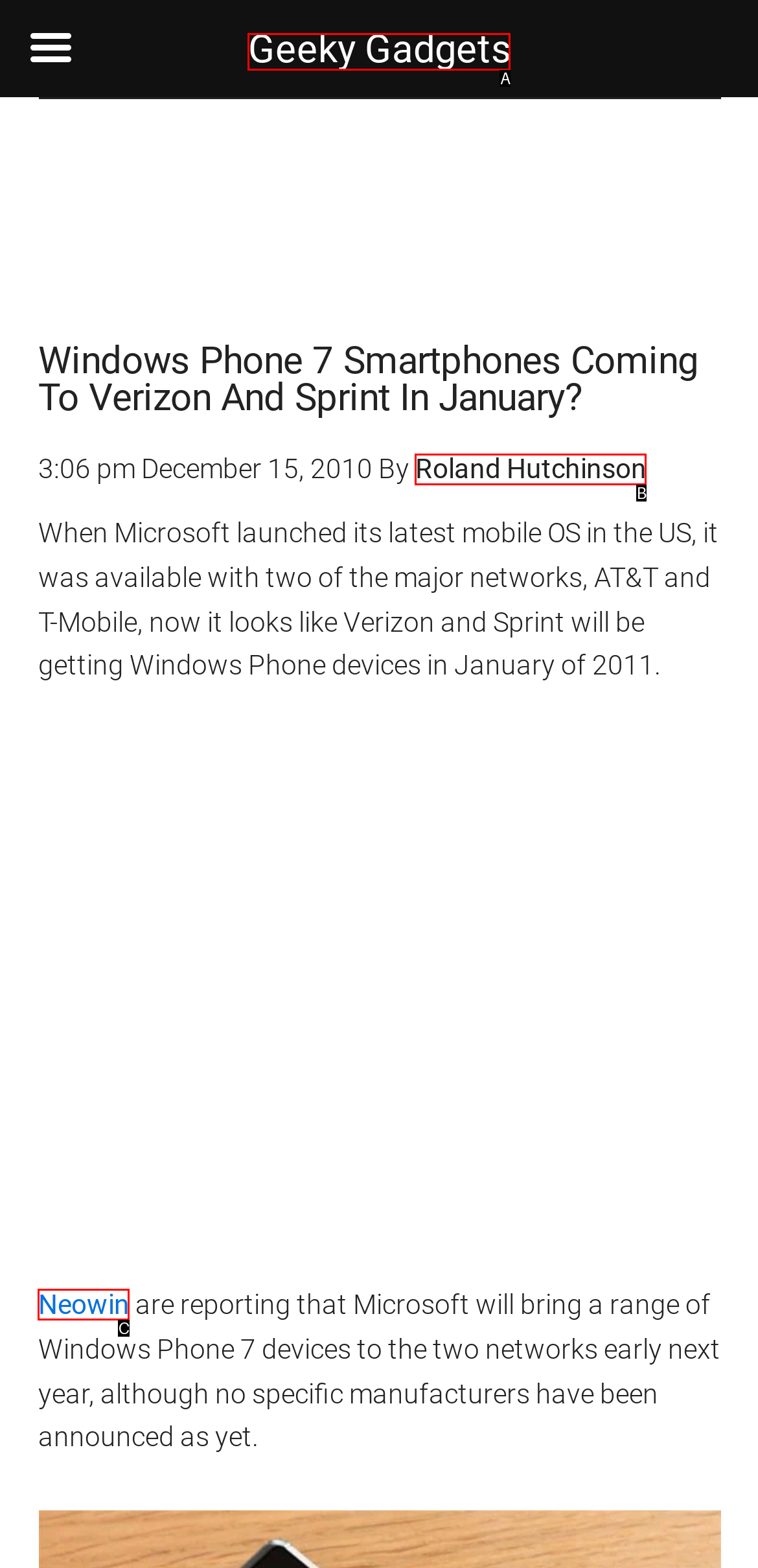Tell me which option best matches this description: Roland Hutchinson
Answer with the letter of the matching option directly from the given choices.

B